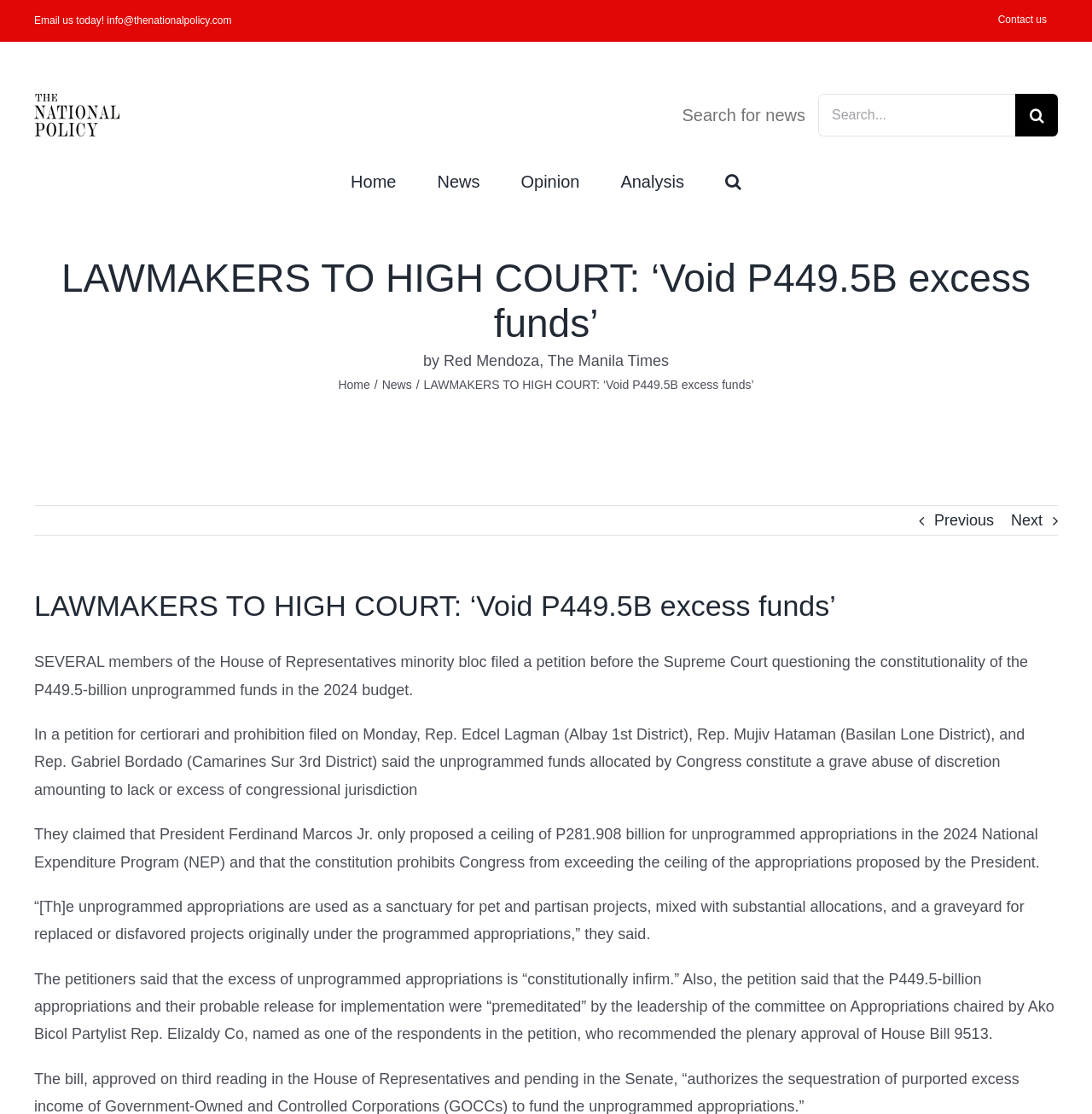Please provide the bounding box coordinates for the element that needs to be clicked to perform the instruction: "Go to Home page". The coordinates must consist of four float numbers between 0 and 1, formatted as [left, top, right, bottom].

[0.321, 0.146, 0.363, 0.177]